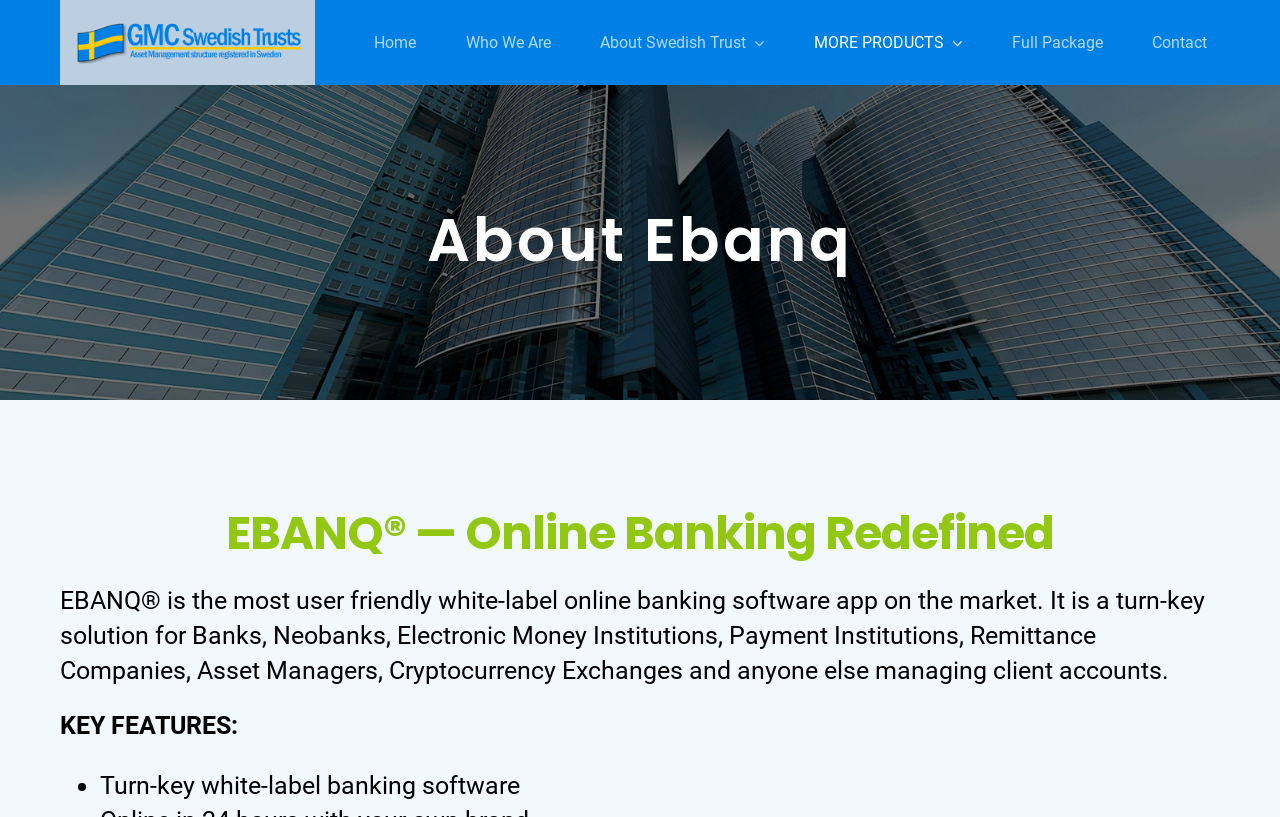What is one of the key features of EBANQ?
Answer the question using a single word or phrase, according to the image.

Turn-key white-label banking software